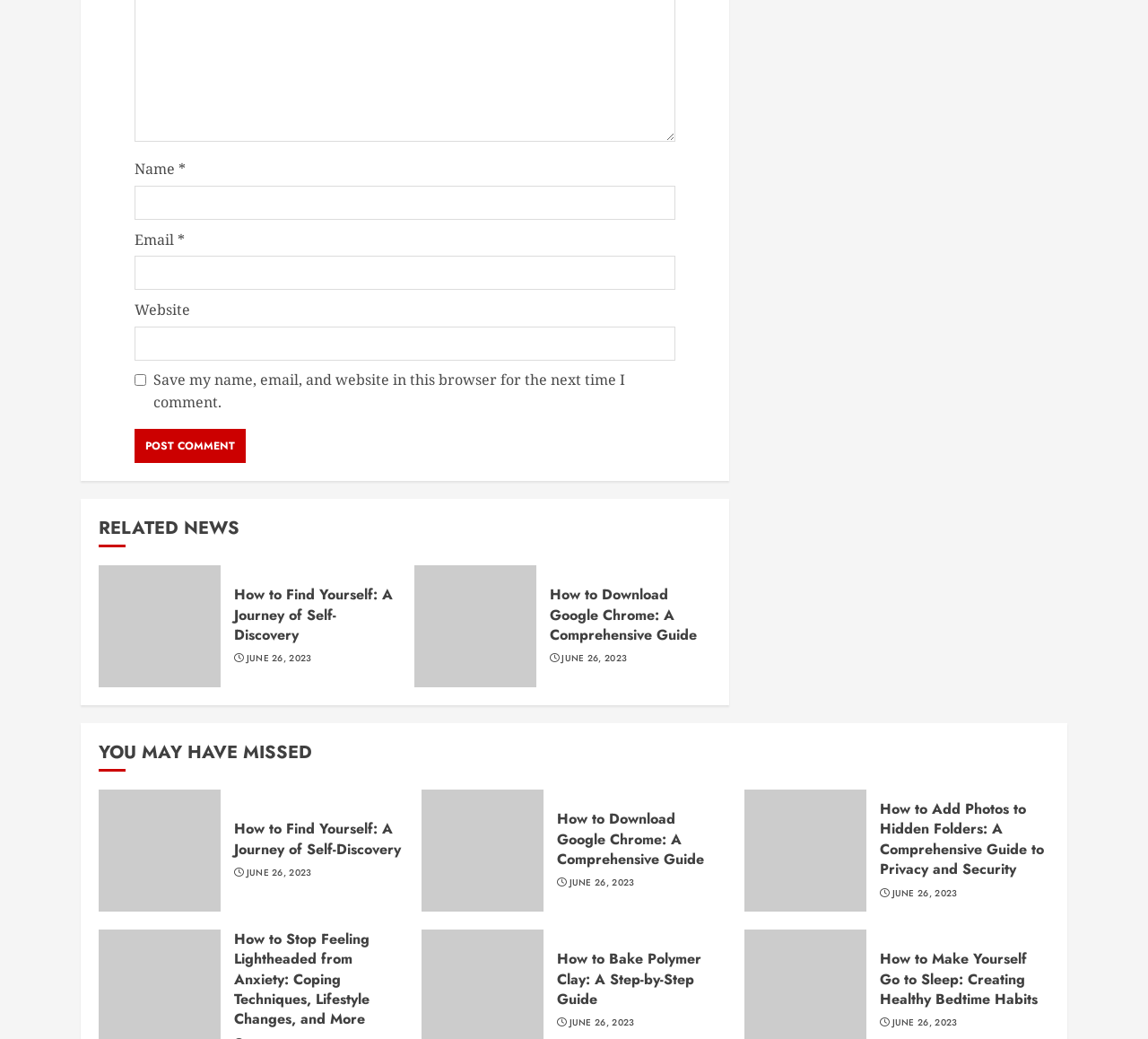How many links are present in the 'YOU MAY HAVE MISSED' section?
Using the image, provide a concise answer in one word or a short phrase.

5